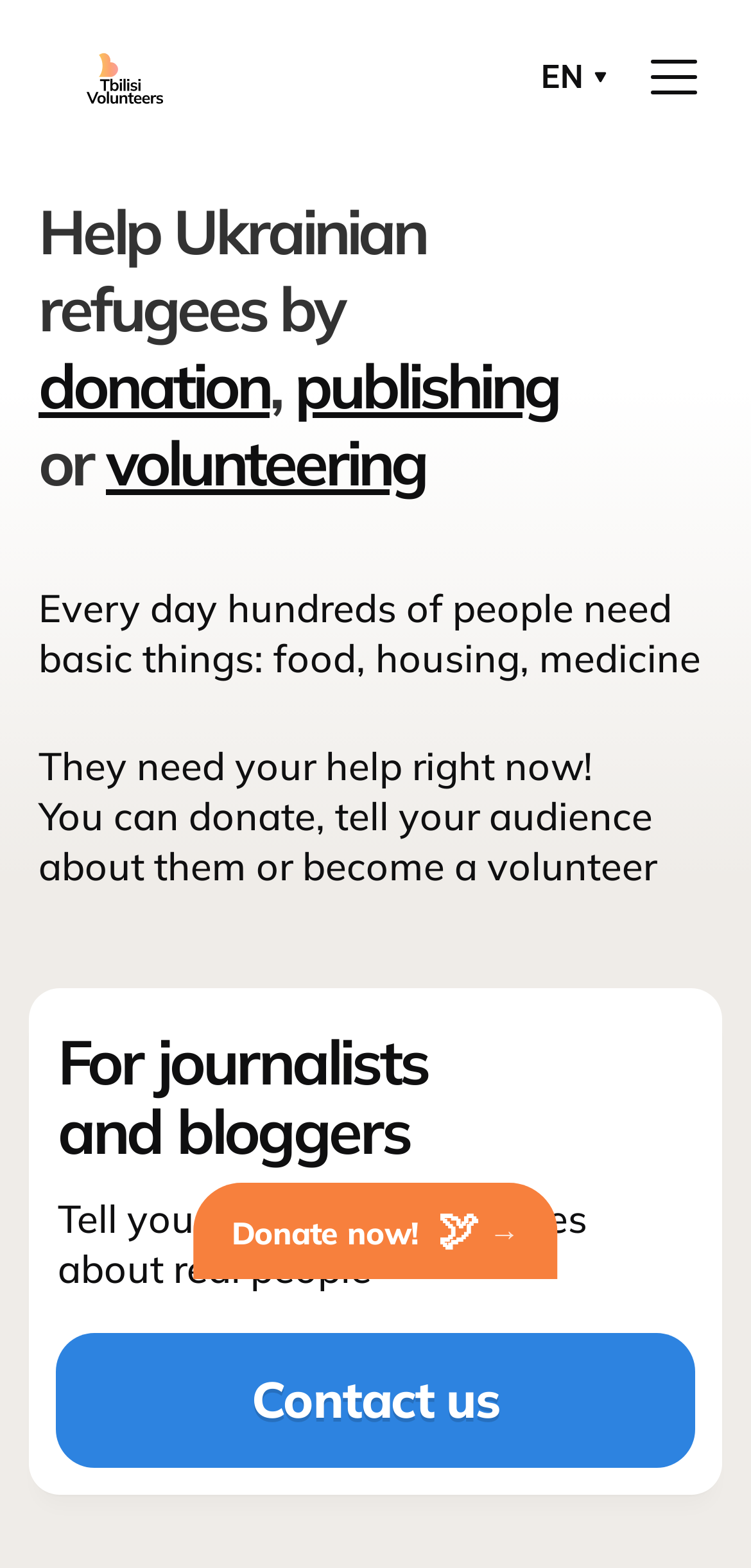Can you give a comprehensive explanation to the question given the content of the image?
What is the call to action for journalists and bloggers?

The webpage has a section specifically for journalists and bloggers, which encourages them to tell real stories about real people. This is stated in the static text element.